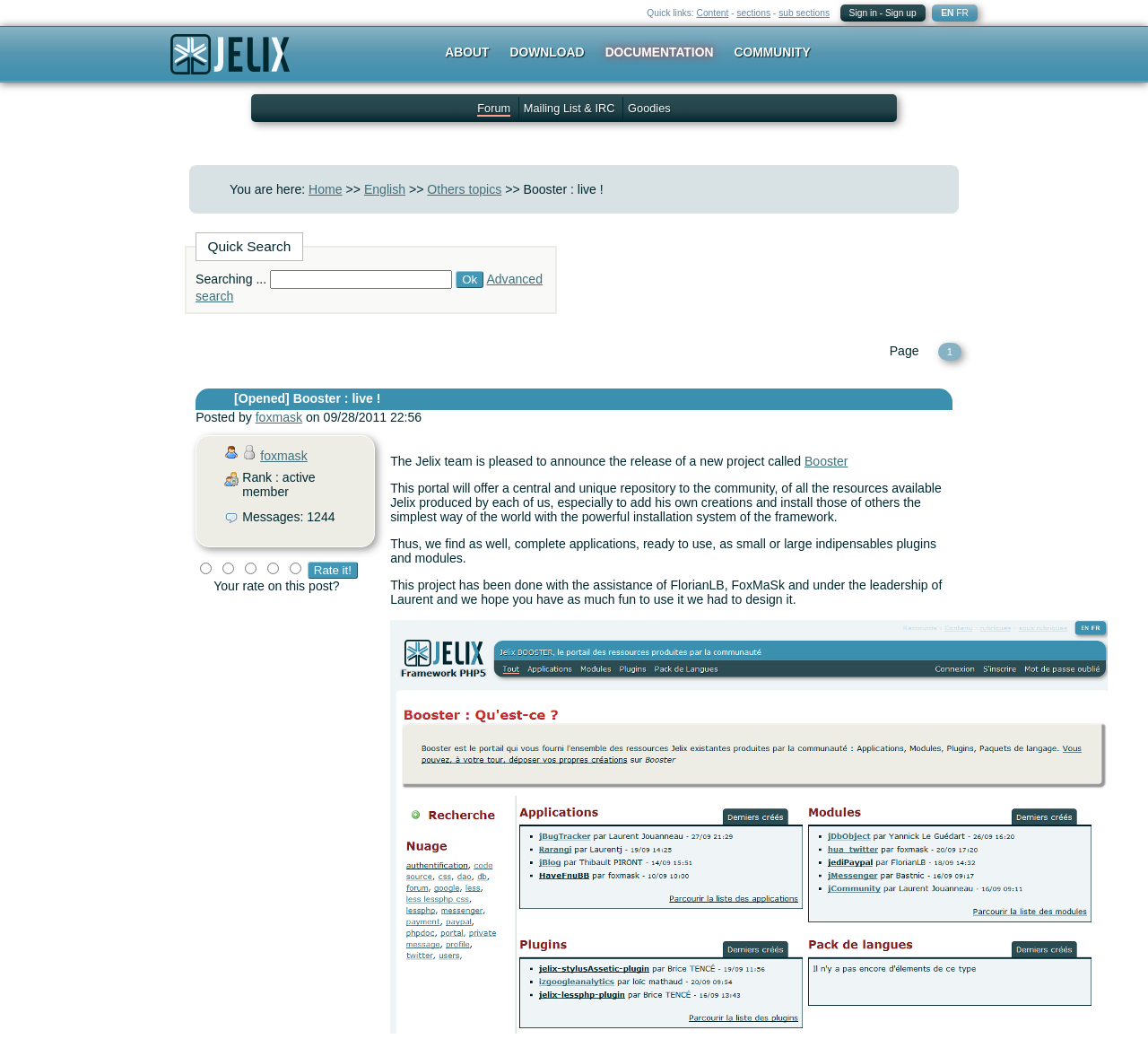Locate the UI element that matches the description Mailing List & IRC in the webpage screenshot. Return the bounding box coordinates in the format (top-left x, top-left y, bottom-right x, bottom-right y), with values ranging from 0 to 1.

[0.456, 0.097, 0.536, 0.11]